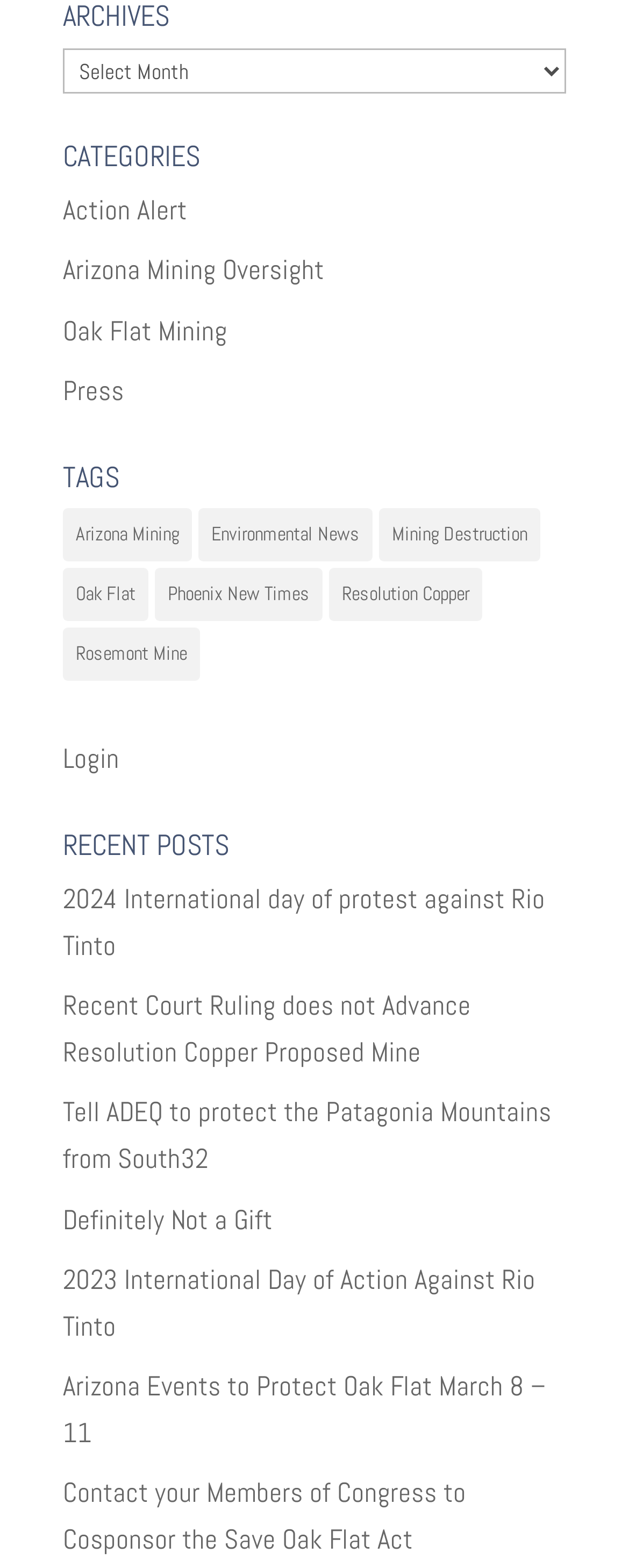Provide the bounding box coordinates of the HTML element this sentence describes: "Definitely Not a Gift". The bounding box coordinates consist of four float numbers between 0 and 1, i.e., [left, top, right, bottom].

[0.1, 0.766, 0.433, 0.789]